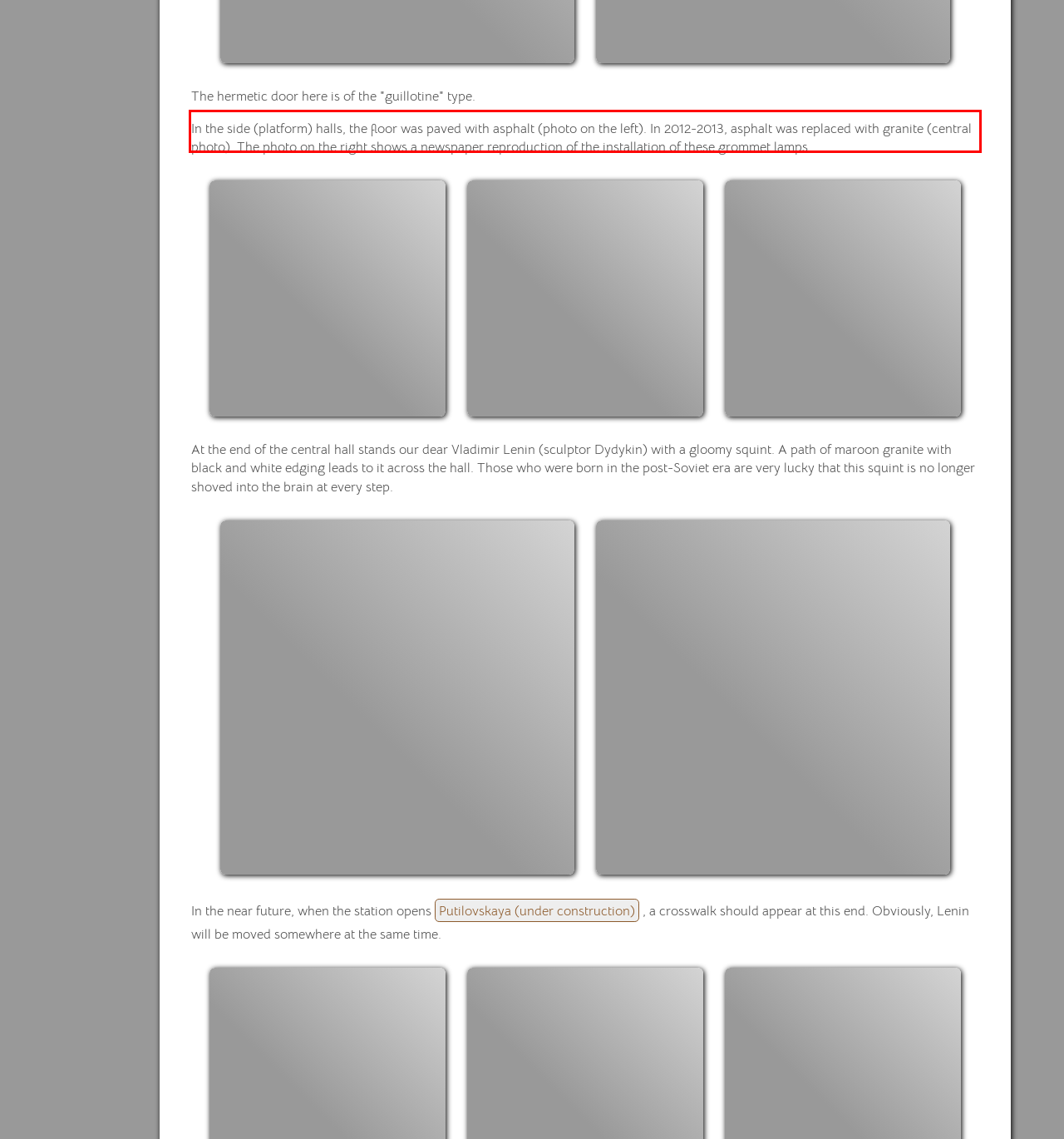Please analyze the provided webpage screenshot and perform OCR to extract the text content from the red rectangle bounding box.

In the side (platform) halls, the floor was paved with asphalt (photo on the left). In 2012-2013, asphalt was replaced with granite (central photo). The photo on the right shows a newspaper reproduction of the installation of these grommet lamps.